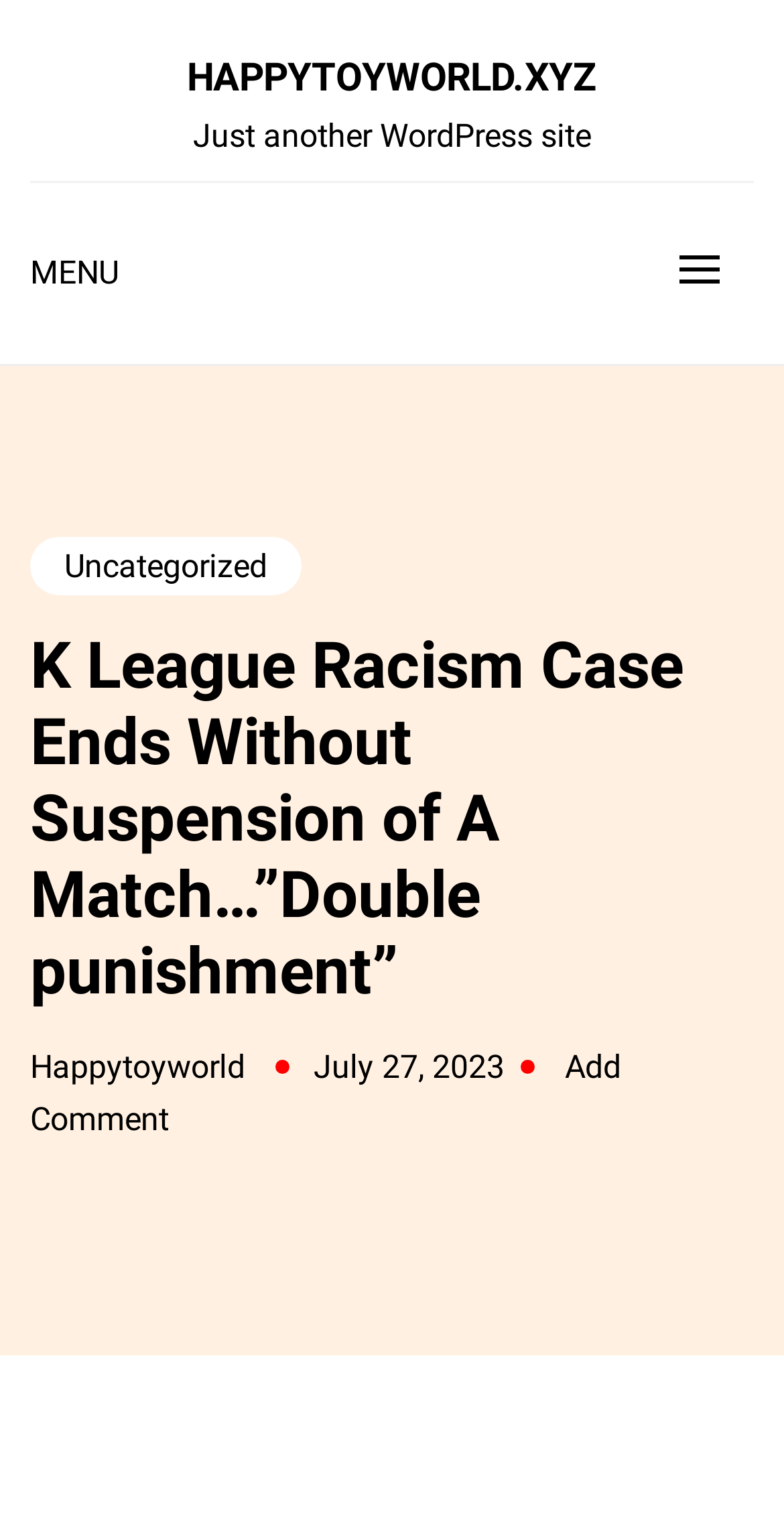Explain the contents of the webpage comprehensively.

The webpage appears to be a news article or blog post about the K League racism case. At the top of the page, there is a heading with the website's title, "HAPPYTOYWORLD.XYZ", which is also a link. Below this, there is a secondary heading with the tagline "Just another WordPress site". 

To the right of the website title, there is a menu link labeled "MENU". Below this, there are two more links, "Uncategorized" and "Happytoyworld", which may be categories or tags related to the article. 

The main article title, "K League Racism Case Ends Without Suspension of A Match…”Double punishment”", is a prominent heading that takes up a significant portion of the page. 

Underneath the article title, there is a section with the author's name, "Happytoyworld", followed by the date "July 27, 2023", which is also a link. There is a small, non-descriptive text element, "\xa0", next to the date. 

Finally, at the bottom of the page, there is a link to "Add Comment", suggesting that readers can engage with the article by leaving a comment.